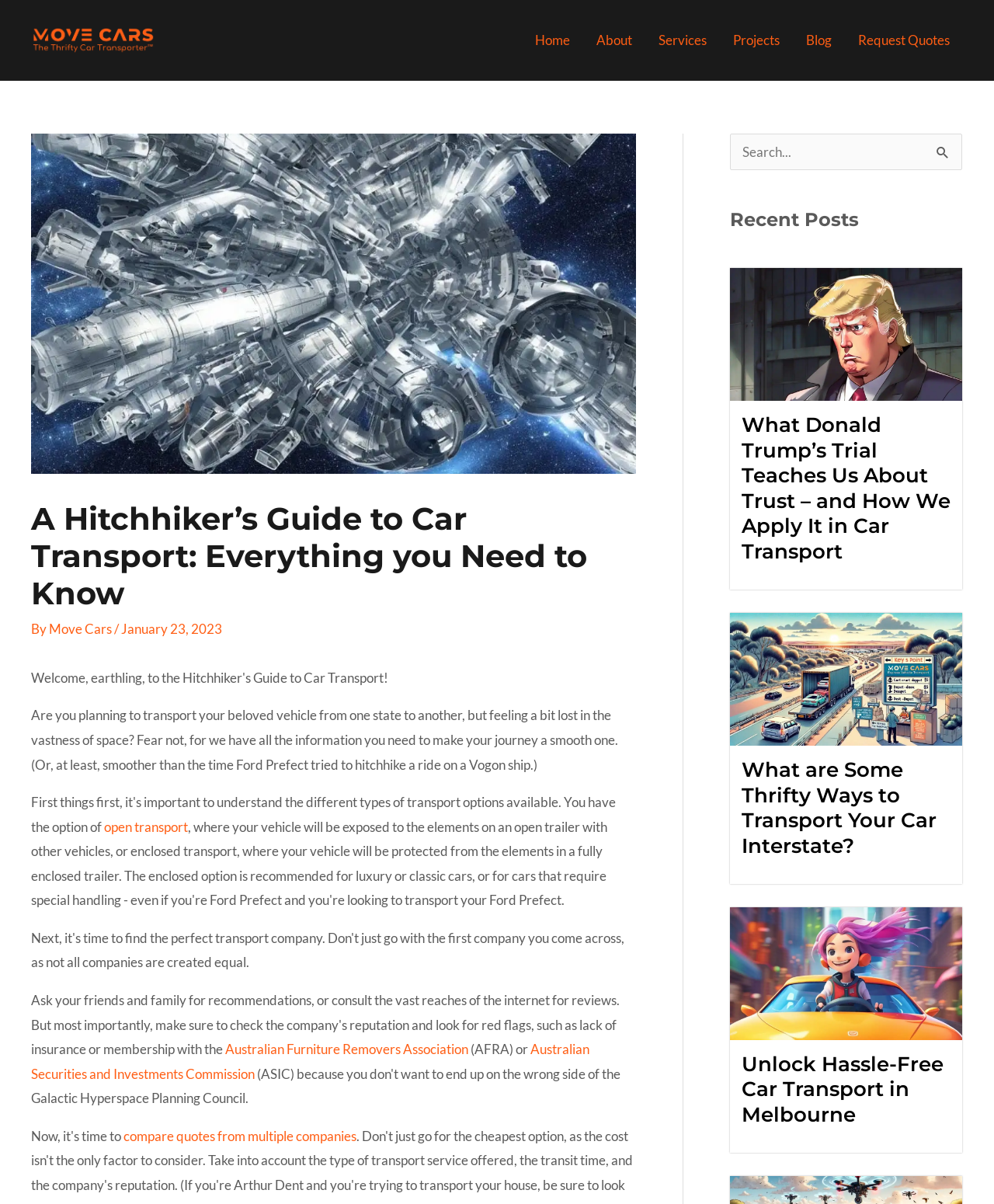Determine the bounding box coordinates (top-left x, top-left y, bottom-right x, bottom-right y) of the UI element described in the following text: parent_node: Search for: value="Search"

[0.933, 0.111, 0.968, 0.139]